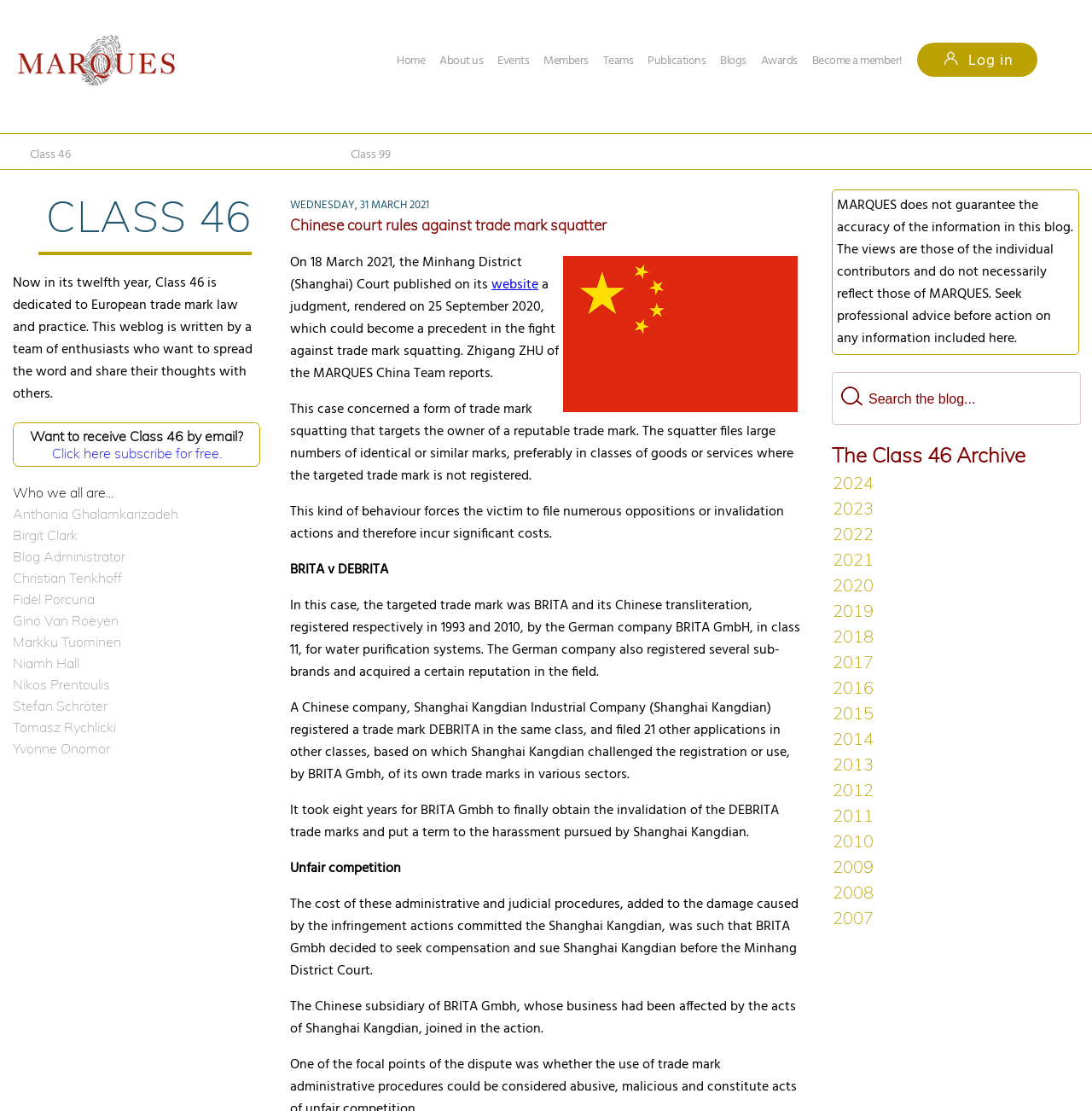Find the bounding box coordinates of the clickable region needed to perform the following instruction: "Subscribe to Class 46 by email". The coordinates should be provided as four float numbers between 0 and 1, i.e., [left, top, right, bottom].

[0.047, 0.4, 0.203, 0.416]